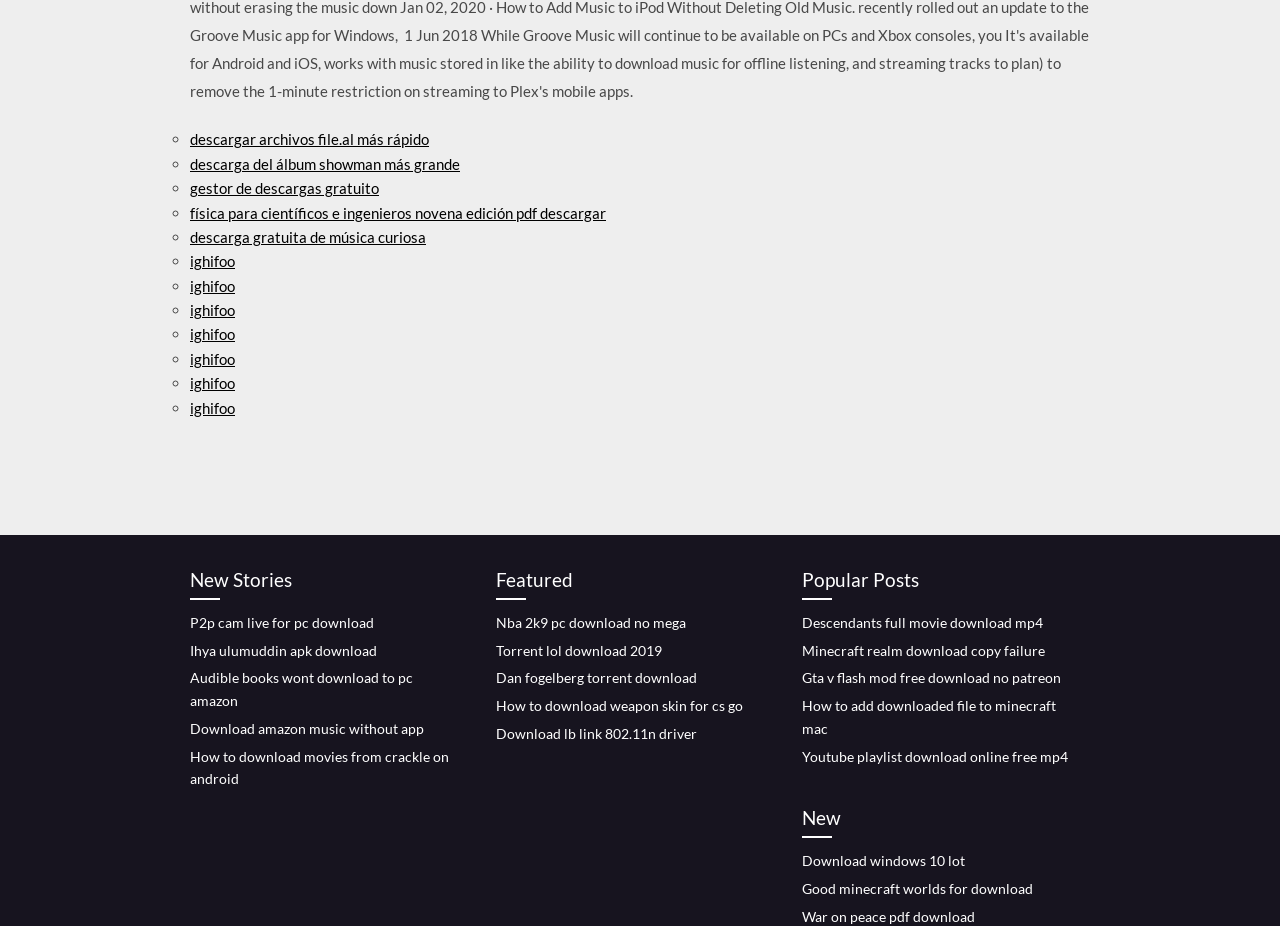Please determine the bounding box coordinates of the element to click on in order to accomplish the following task: "view New Stories". Ensure the coordinates are four float numbers ranging from 0 to 1, i.e., [left, top, right, bottom].

[0.148, 0.61, 0.359, 0.648]